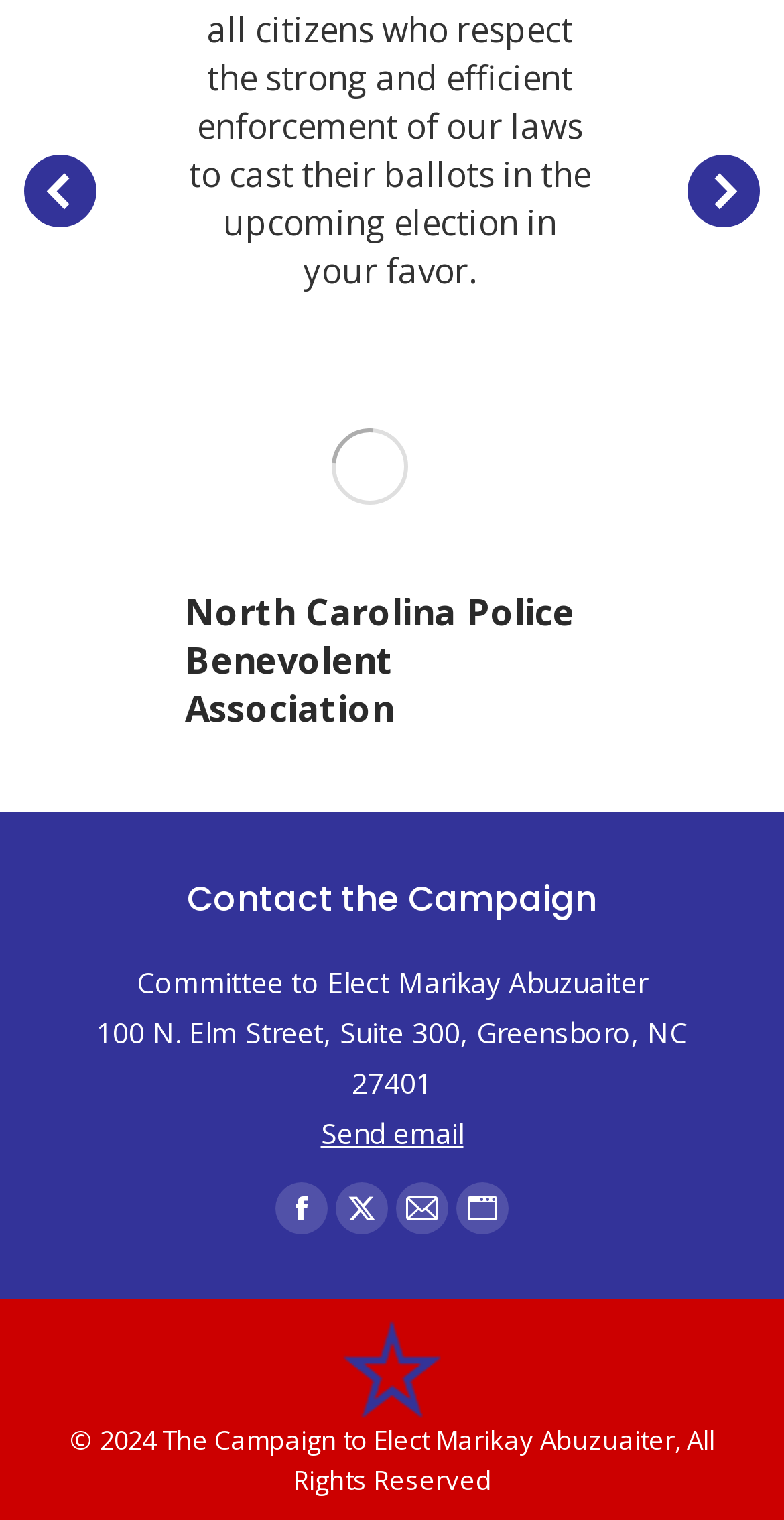Find the bounding box coordinates for the HTML element described in this sentence: "Send email". Provide the coordinates as four float numbers between 0 and 1, in the format [left, top, right, bottom].

[0.409, 0.733, 0.591, 0.758]